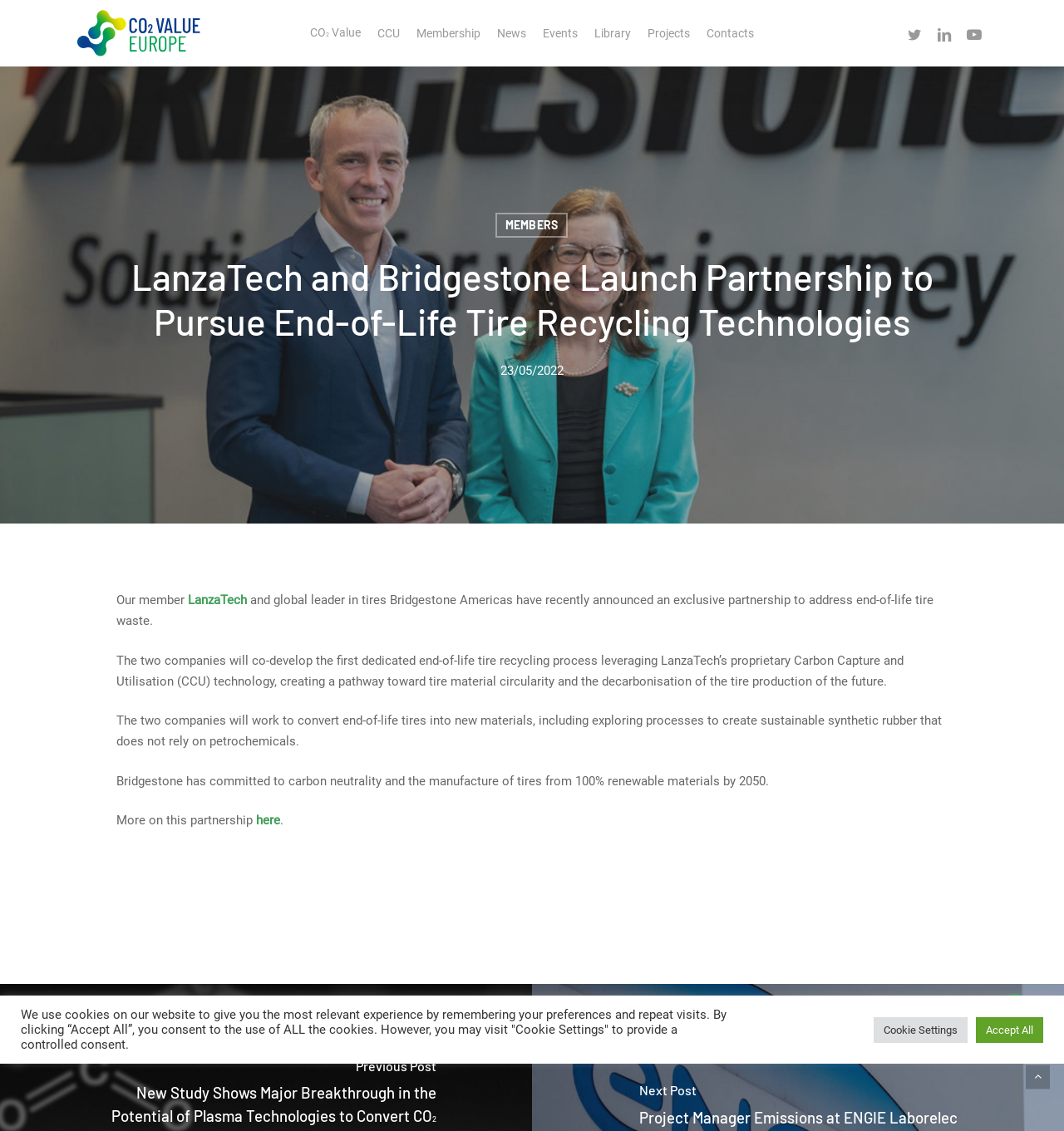Identify the bounding box coordinates of the part that should be clicked to carry out this instruction: "Go to the News page".

[0.467, 0.022, 0.495, 0.037]